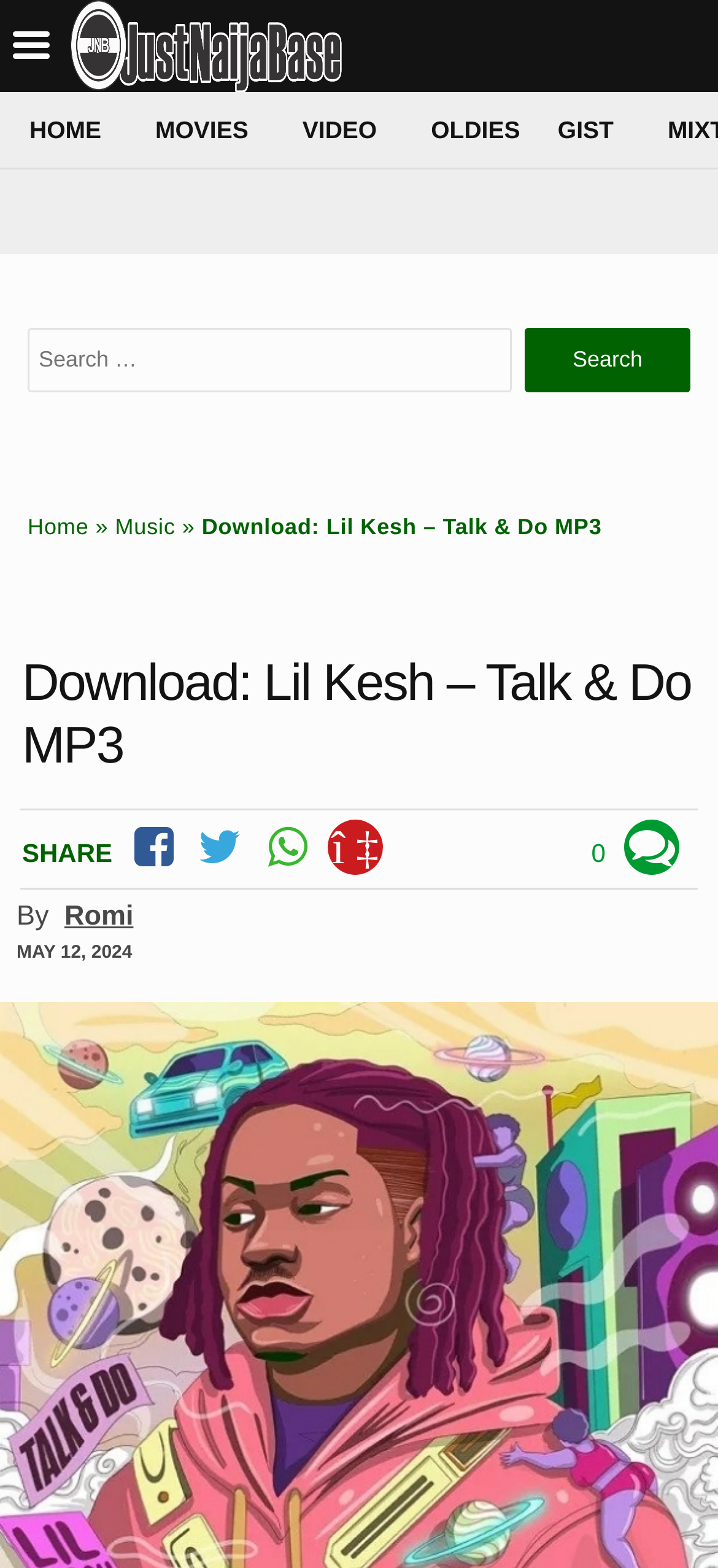Locate the bounding box coordinates of the area that needs to be clicked to fulfill the following instruction: "Share on social media". The coordinates should be in the format of four float numbers between 0 and 1, namely [left, top, right, bottom].

[0.031, 0.535, 0.156, 0.553]